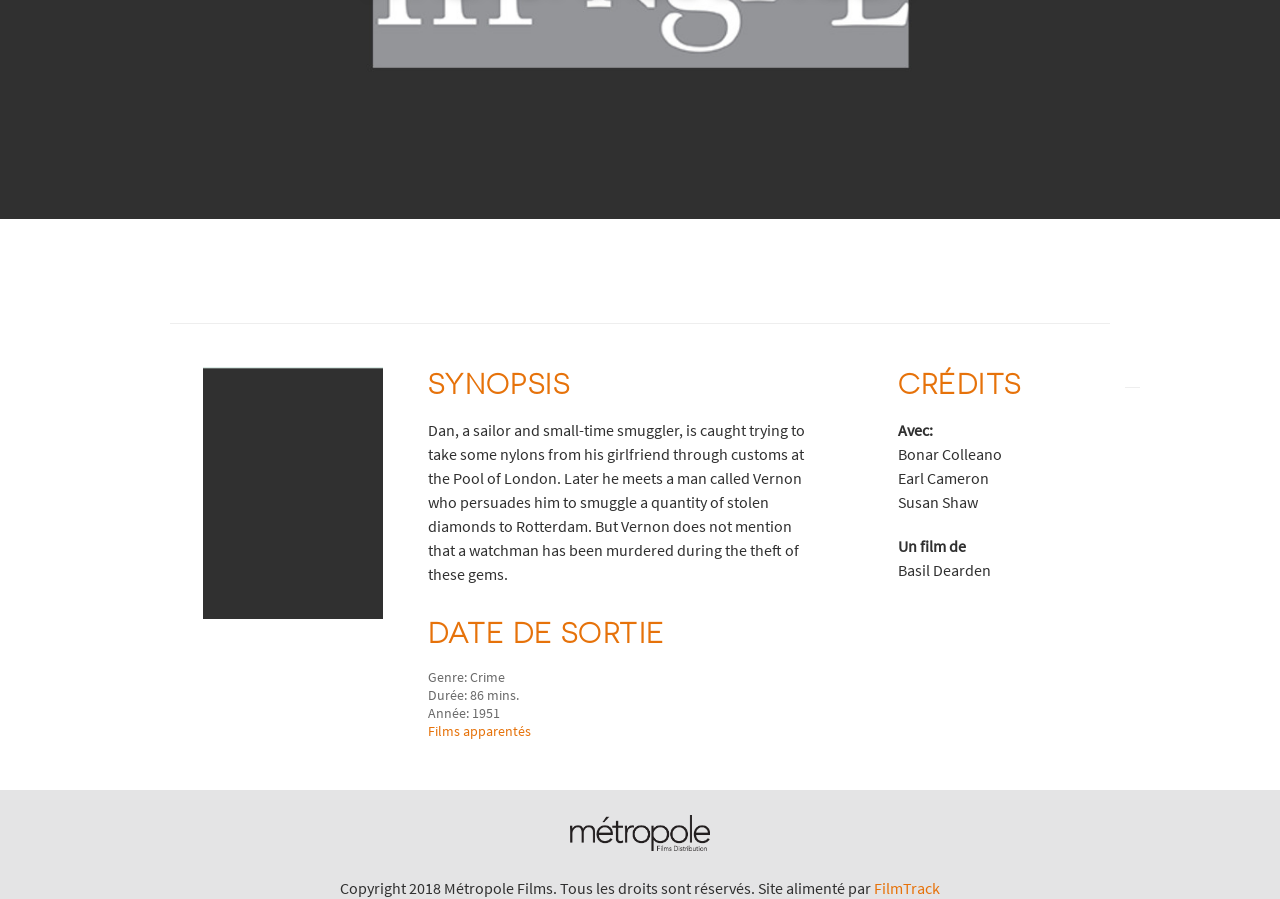Identify the bounding box for the UI element that is described as follows: "FilmTrack".

[0.683, 0.976, 0.734, 0.999]